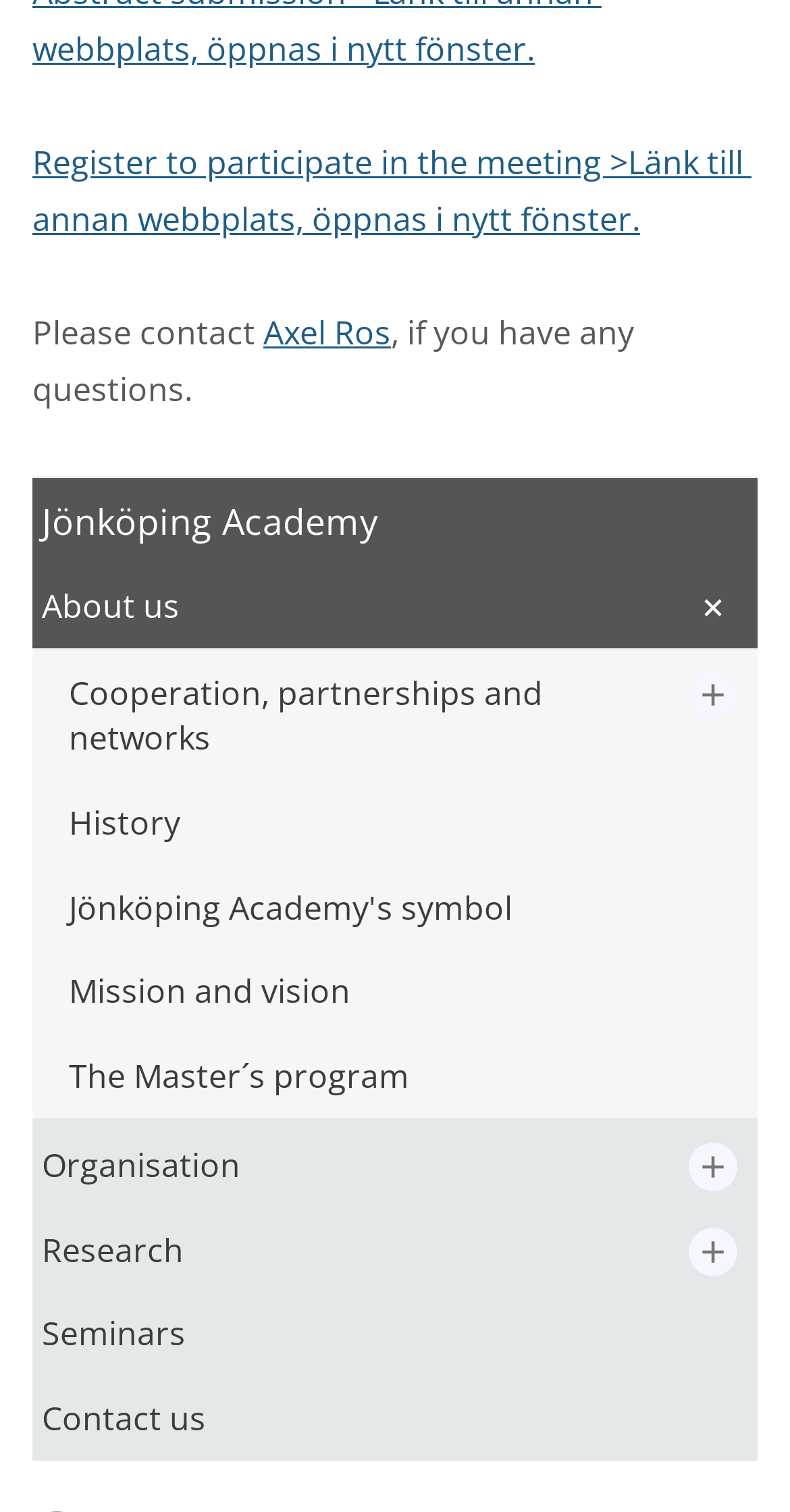Find the UI element described as: "Products" and predict its bounding box coordinates. Ensure the coordinates are four float numbers between 0 and 1, [left, top, right, bottom].

None